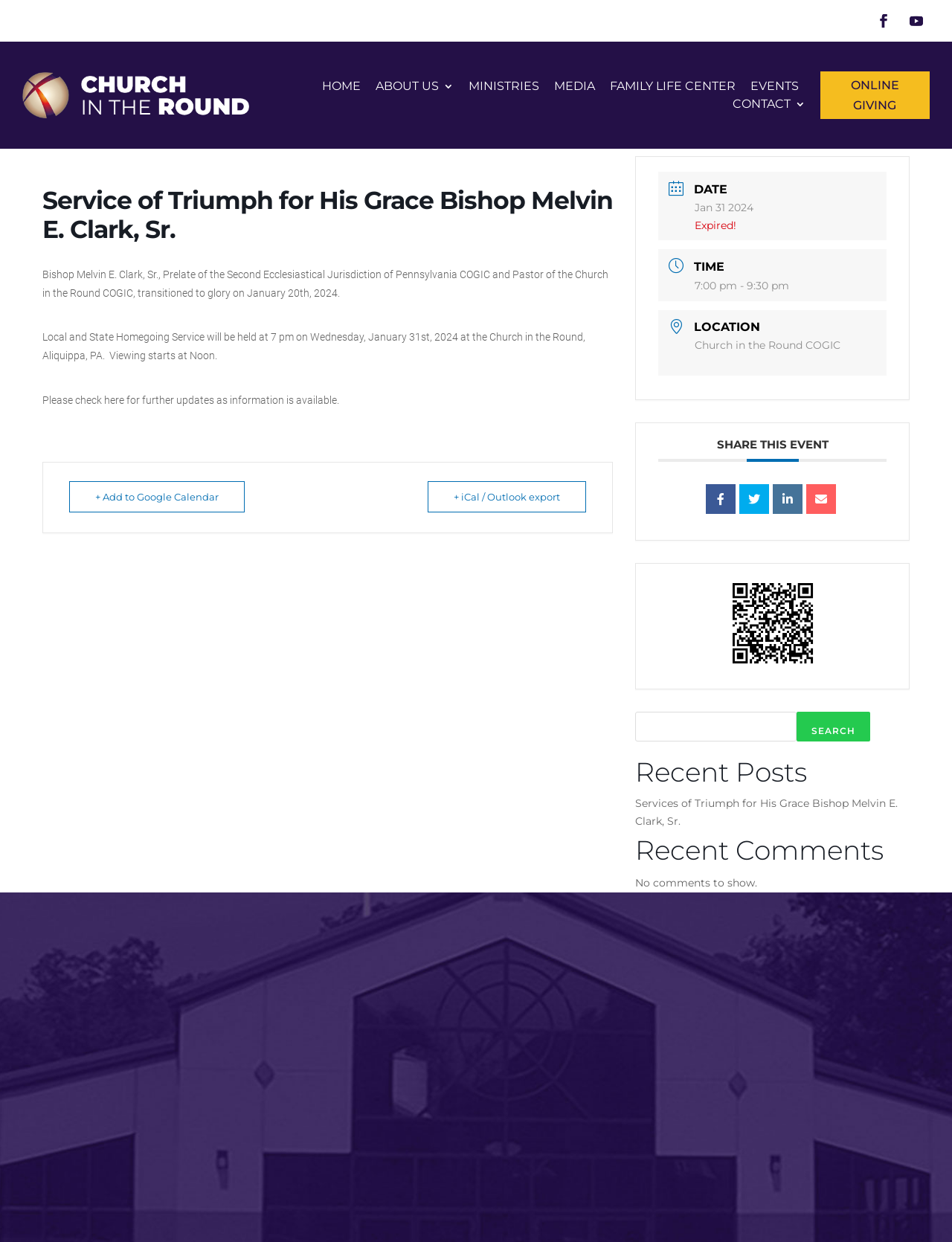Could you find the bounding box coordinates of the clickable area to complete this instruction: "Search for something"?

[0.667, 0.573, 0.837, 0.597]